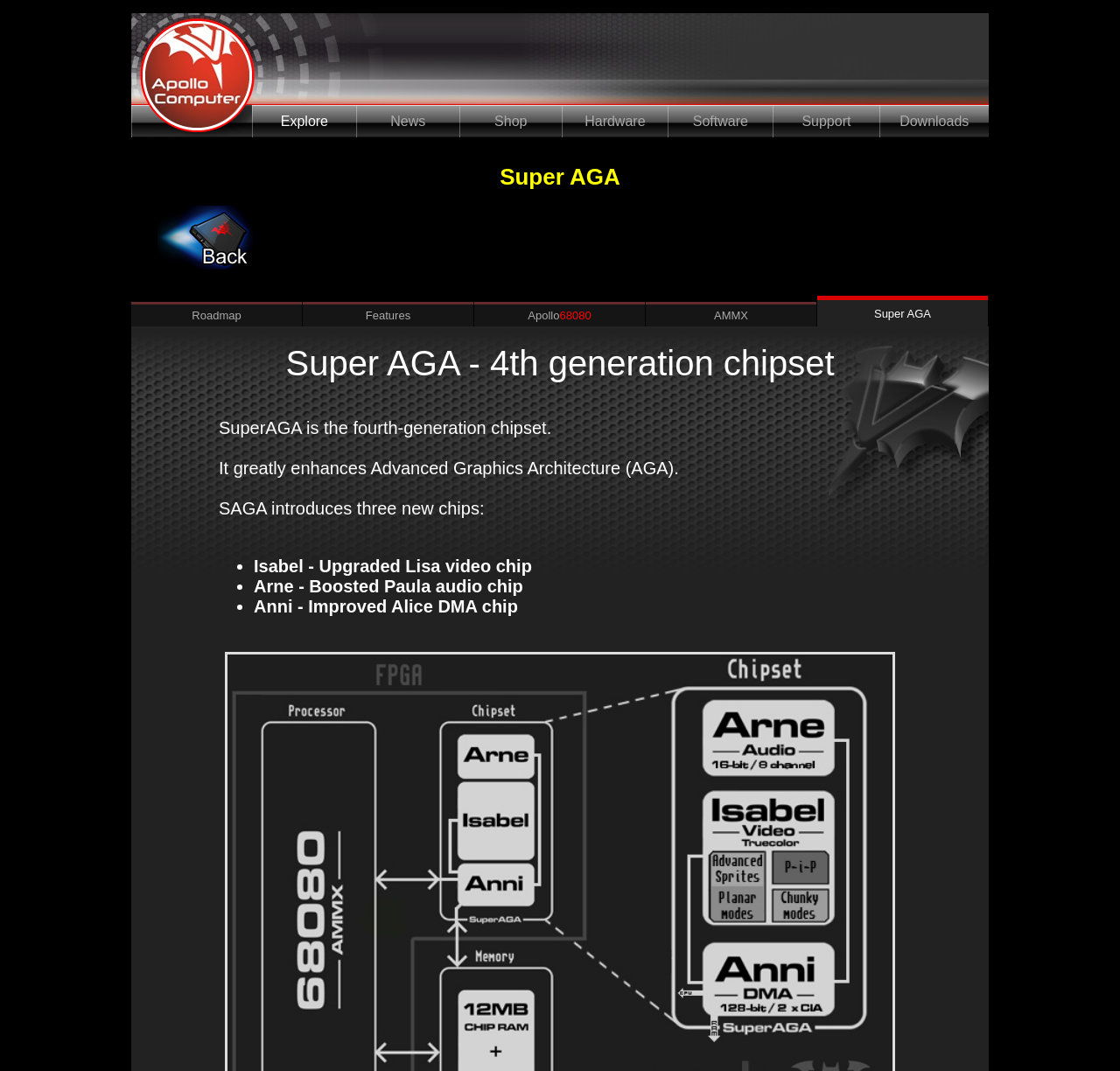What is the name of the project?
Please answer the question with a detailed and comprehensive explanation.

The name of the project can be found in the first LayoutTableCell element, which contains the text 'Welcome to Apollo'.